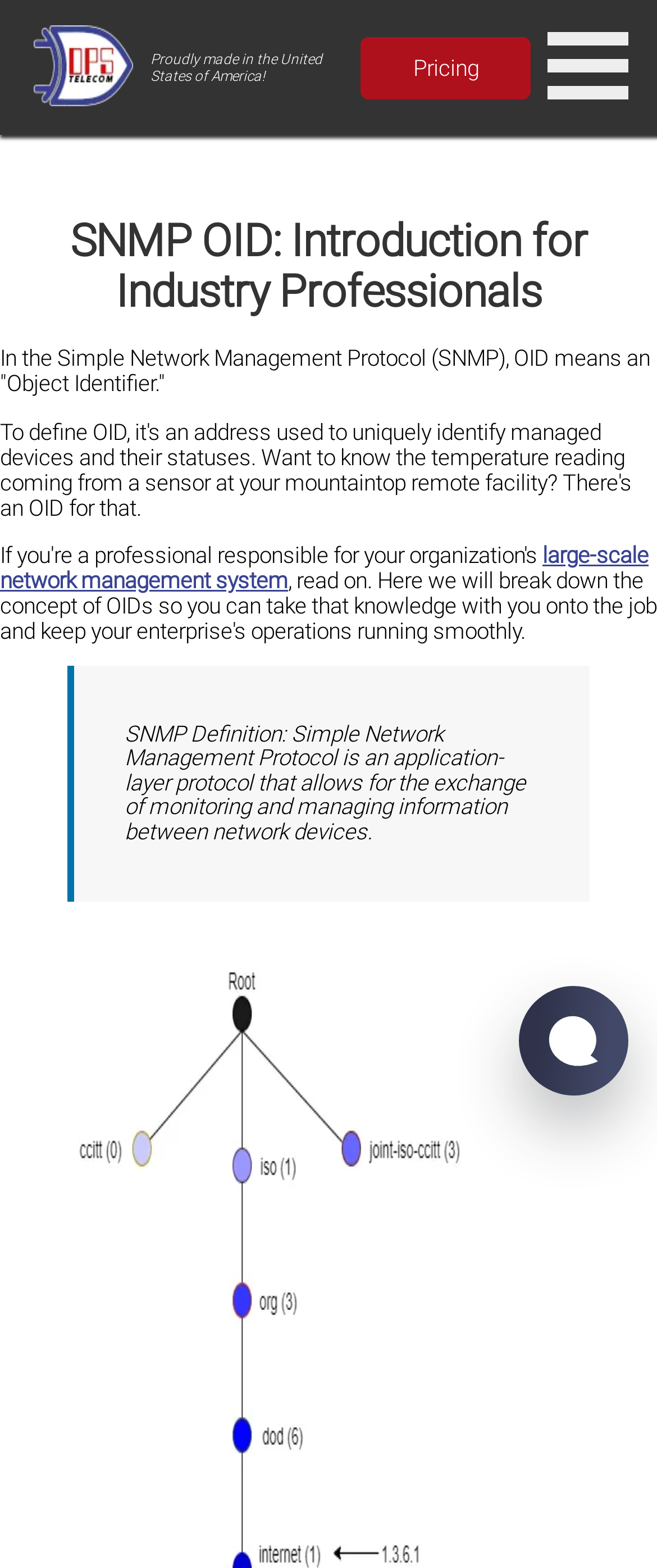Generate a comprehensive description of the webpage.

The webpage is about SNMP OID, with a focus on its introduction for industry professionals. At the top left corner, there is a logo of DPS (Digital Prototype Systems) Telecom Fresno, which is a clickable link. To the right of the logo, there is a text "Proudly made in the United States of America!". 

On the top right side, there is a navigation menu with a link to "Pricing", accompanied by an icon. 

Below the navigation menu, there is a heading that reads "SNMP OID: Introduction for Industry Professionals", which spans the entire width of the page. 

Under the heading, there is a paragraph of text that explains what OID means in the context of SNMP. Below this paragraph, there is a link to a "large-scale network management system". 

Further down, there is a blockquote that contains a definition of SNMP, which is an application-layer protocol that enables the exchange of monitoring and managing information between network devices.